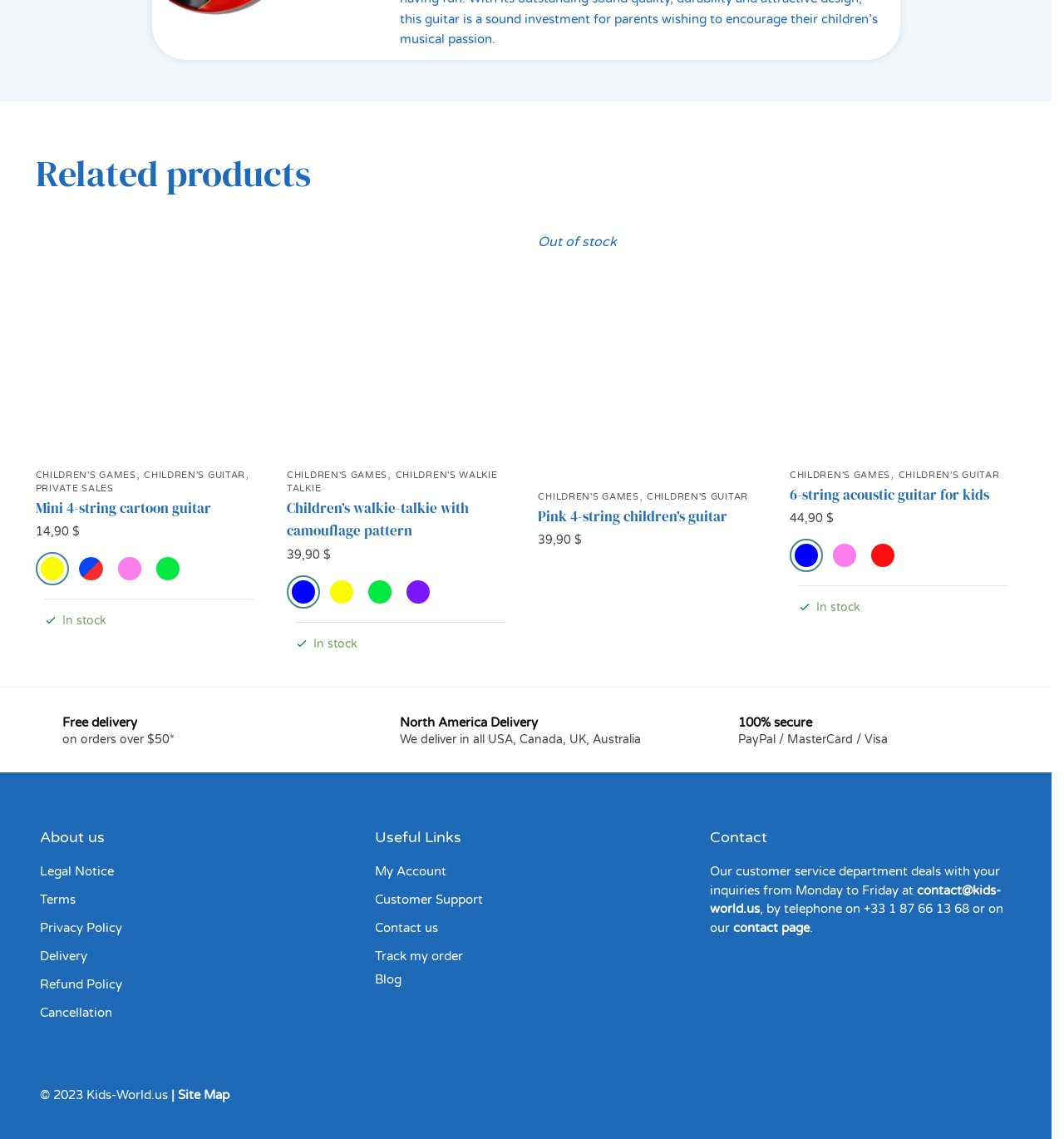Can you find the bounding box coordinates for the element that needs to be clicked to execute this instruction: "Read more about '6-string acoustic guitar for kids'"? The coordinates should be given as four float numbers between 0 and 1, i.e., [left, top, right, bottom].

[0.742, 0.199, 0.955, 0.398]